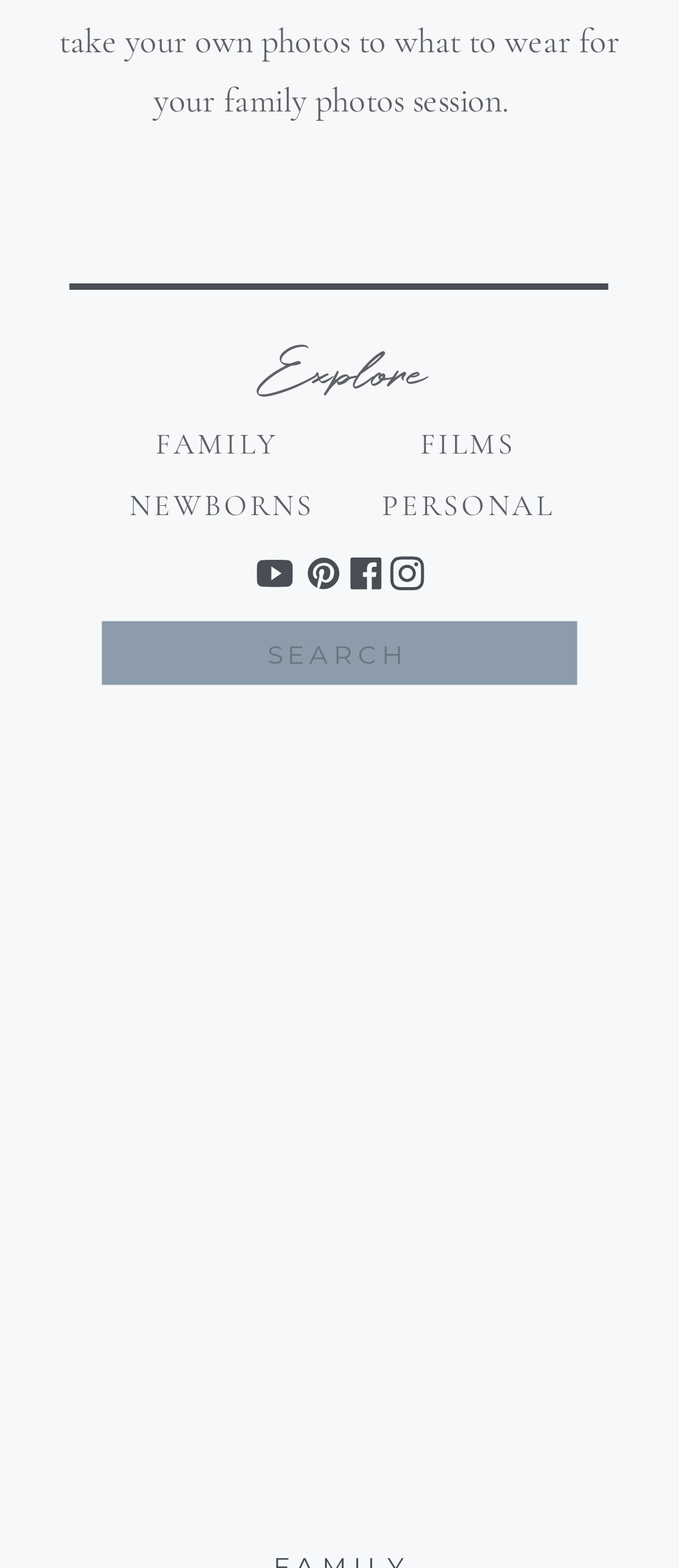Given the description "parent_node: Search for: name="s" placeholder="SEARCH"", provide the bounding box coordinates of the corresponding UI element.

[0.191, 0.406, 0.819, 0.429]